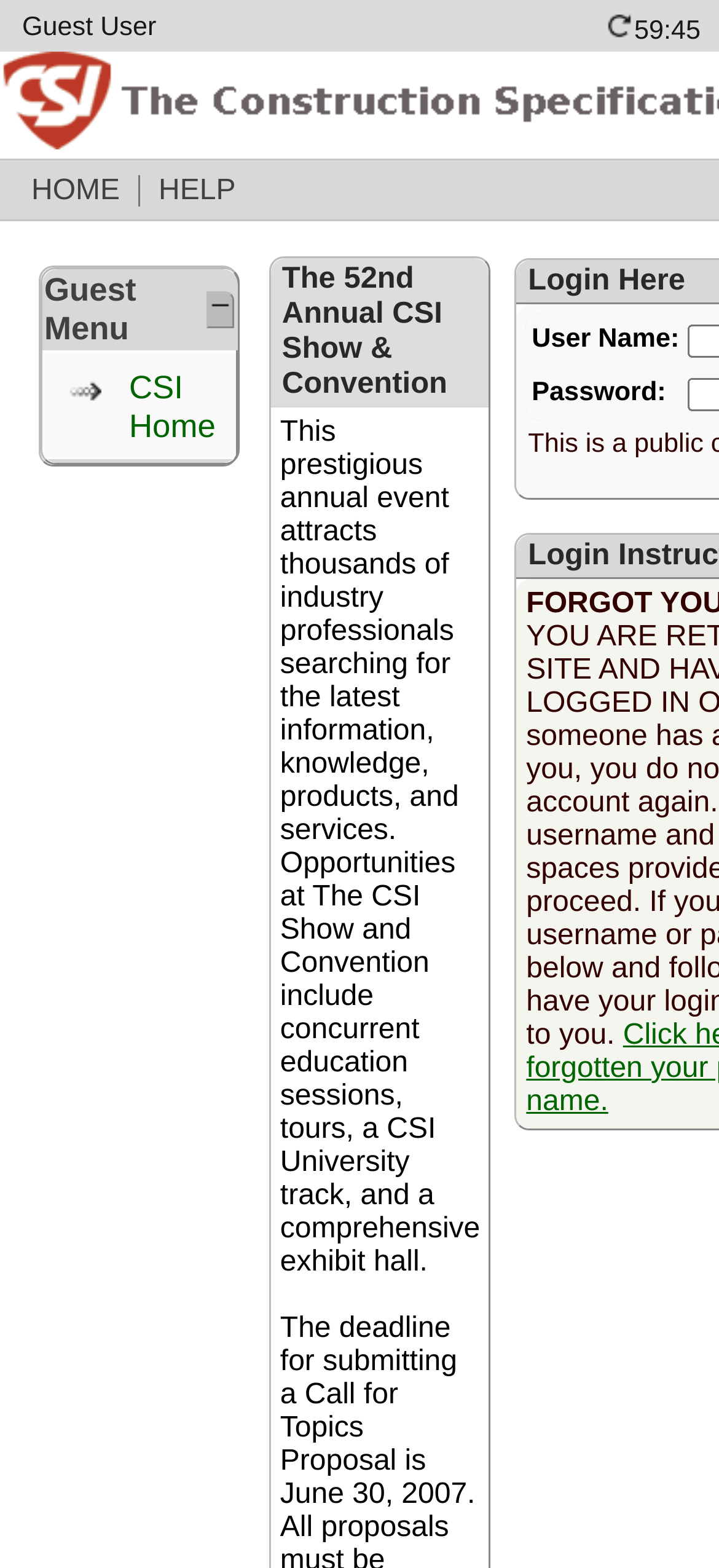Please specify the bounding box coordinates in the format (top-left x, top-left y, bottom-right x, bottom-right y), with values ranging from 0 to 1. Identify the bounding box for the UI component described as follows: Home

[0.018, 0.112, 0.195, 0.132]